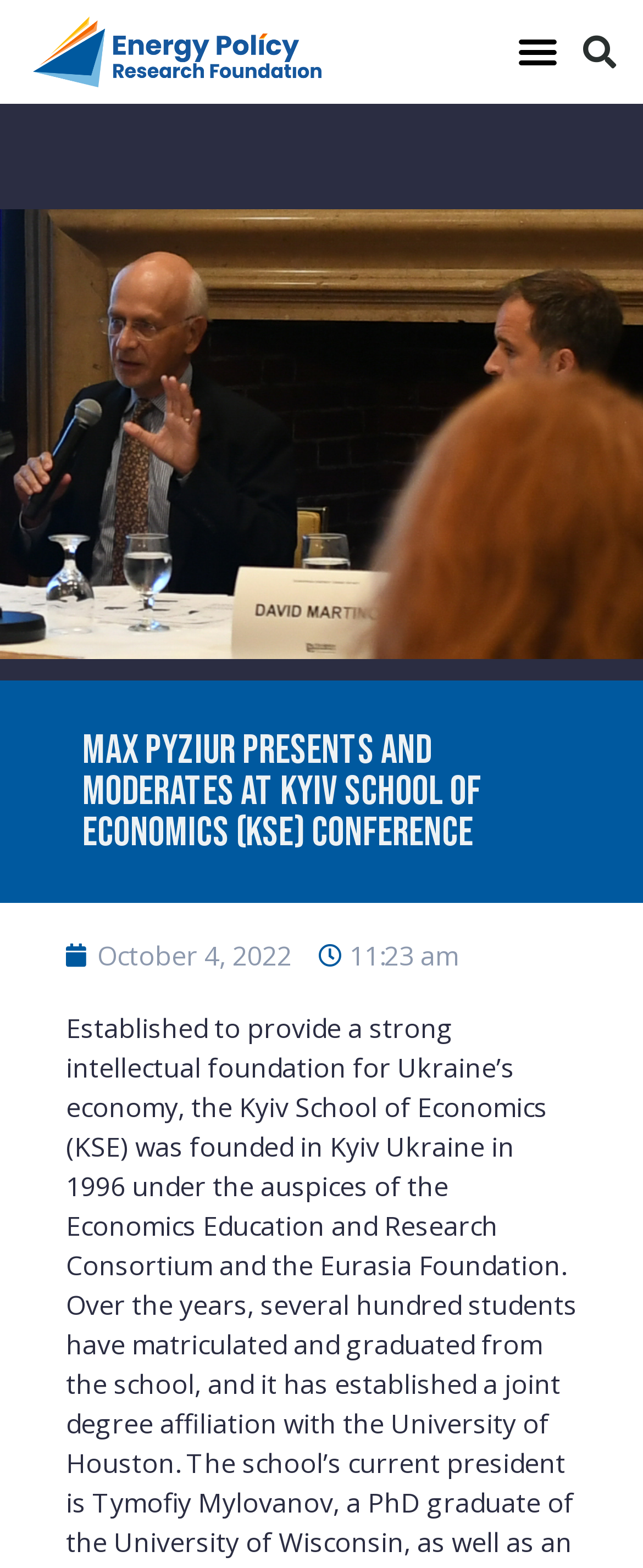Identify the bounding box coordinates for the UI element described by the following text: "October 4, 2022". Provide the coordinates as four float numbers between 0 and 1, in the format [left, top, right, bottom].

[0.103, 0.597, 0.454, 0.622]